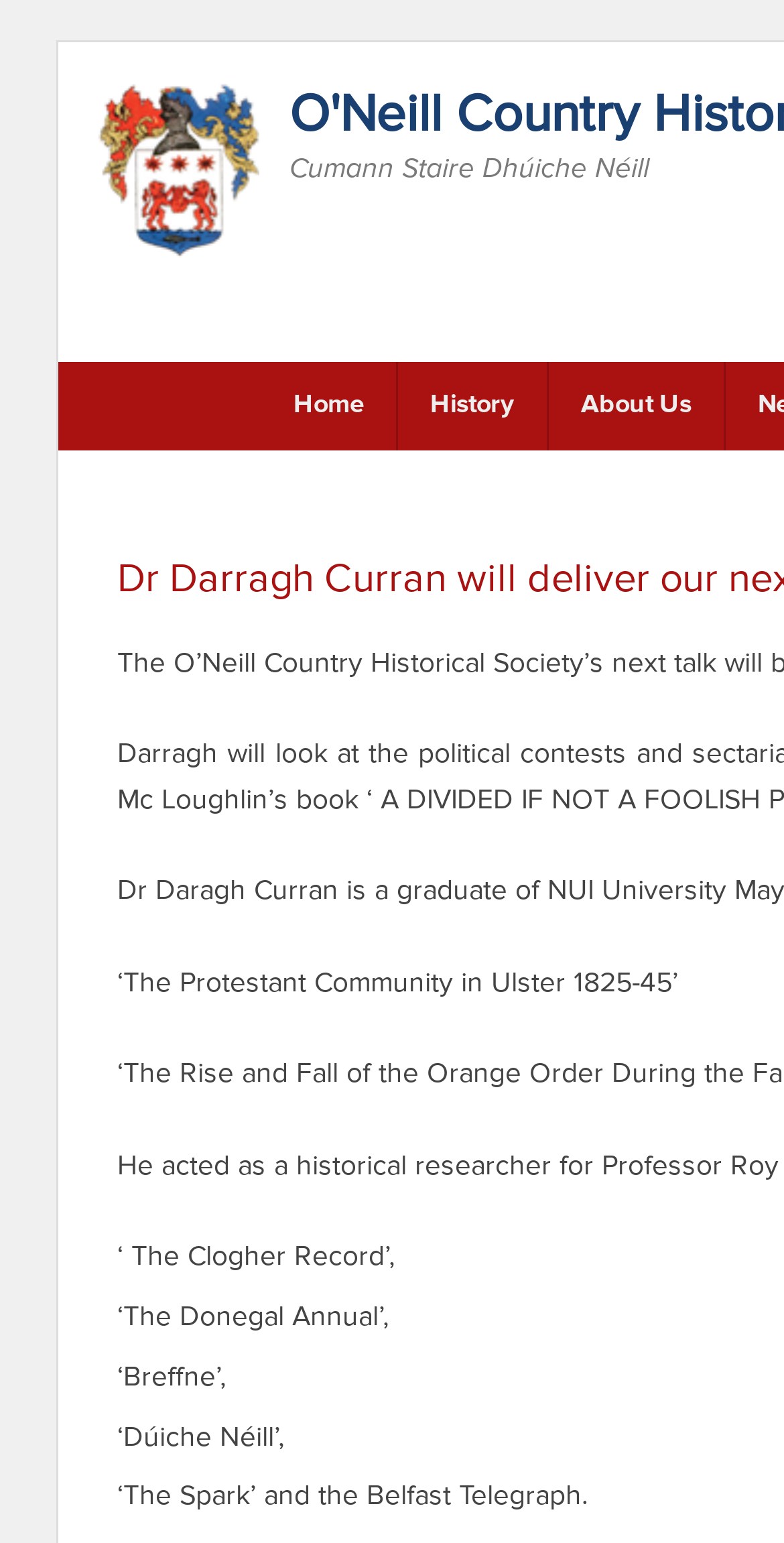How many links are available in the main menu?
Please provide a single word or phrase answer based on the image.

3